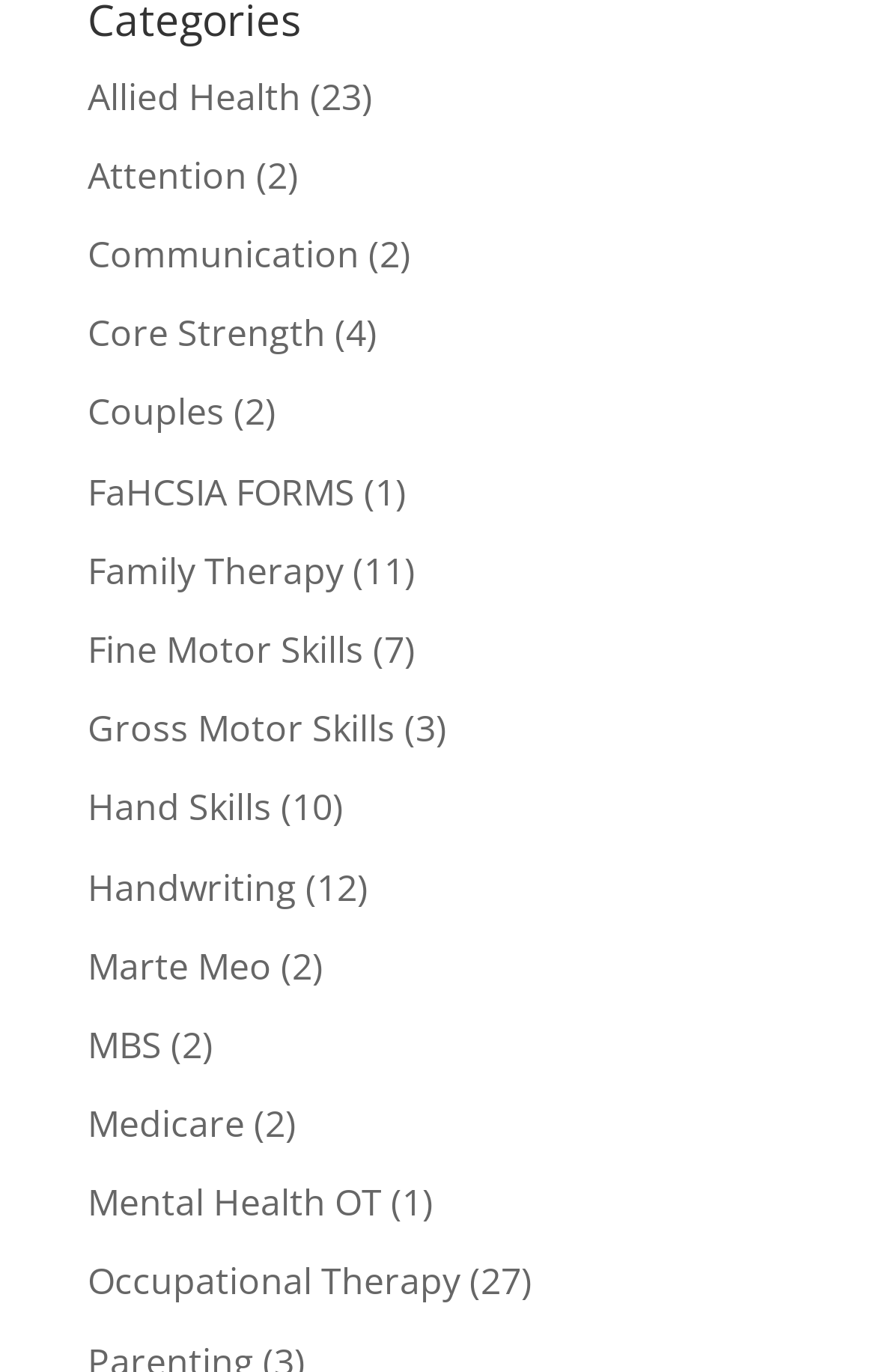Answer the following inquiry with a single word or phrase:
What is the last link on the webpage?

Occupational Therapy